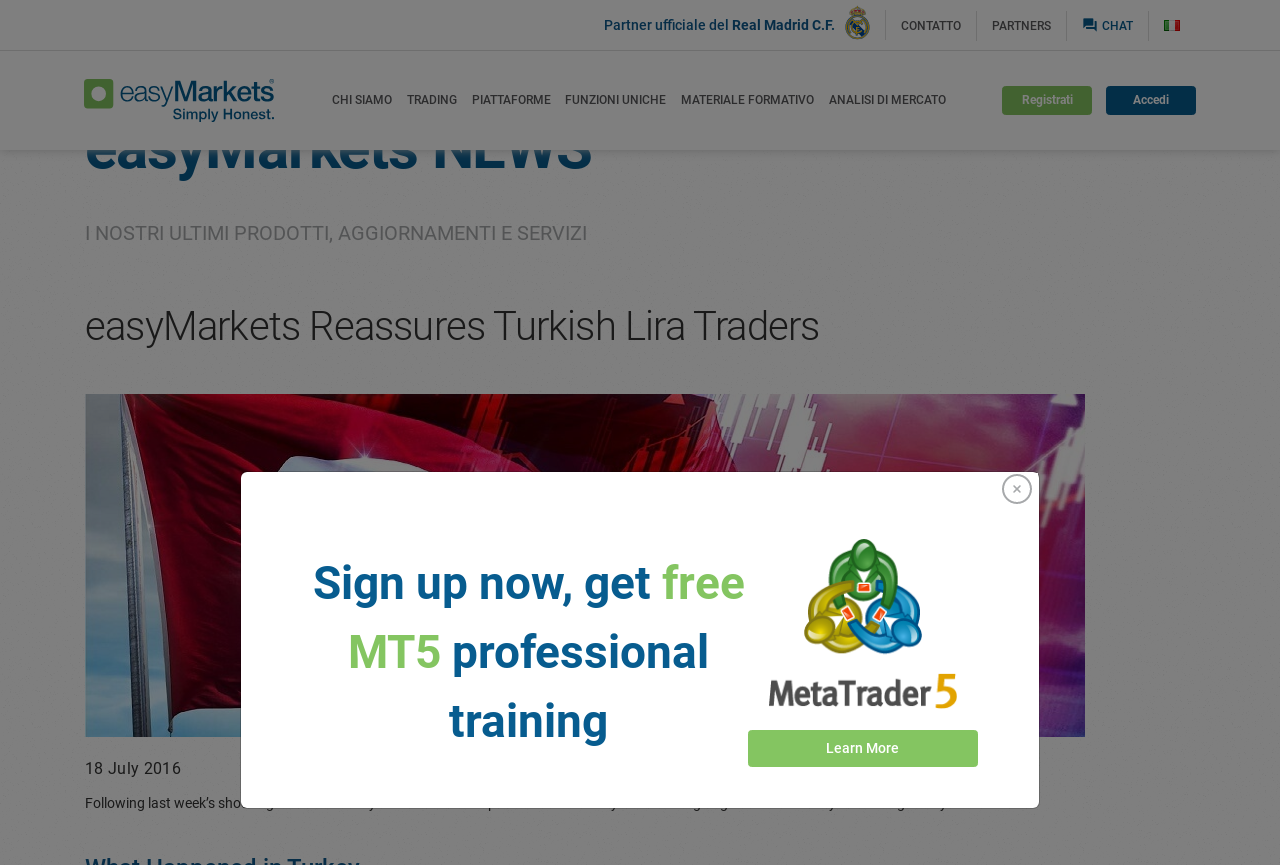Given the element description parent_node: CHI SIAMO, specify the bounding box coordinates of the corresponding UI element in the format (top-left x, top-left y, bottom-right x, bottom-right y). All values must be between 0 and 1.

[0.066, 0.081, 0.214, 0.151]